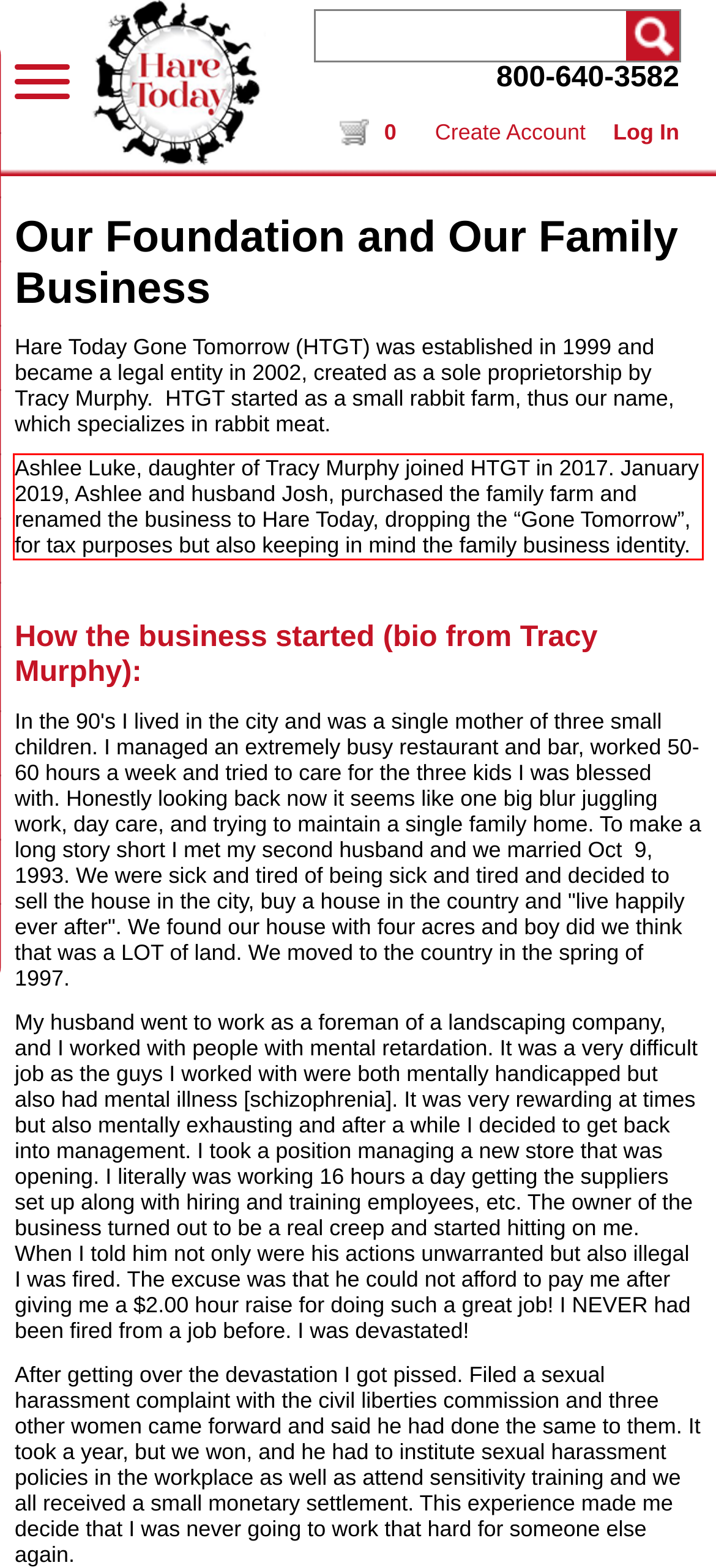Given a screenshot of a webpage containing a red rectangle bounding box, extract and provide the text content found within the red bounding box.

Ashlee Luke, daughter of Tracy Murphy joined HTGT in 2017. January 2019, Ashlee and husband Josh, purchased the family farm and renamed the business to Hare Today, dropping the “Gone Tomorrow”, for tax purposes but also keeping in mind the family business identity.